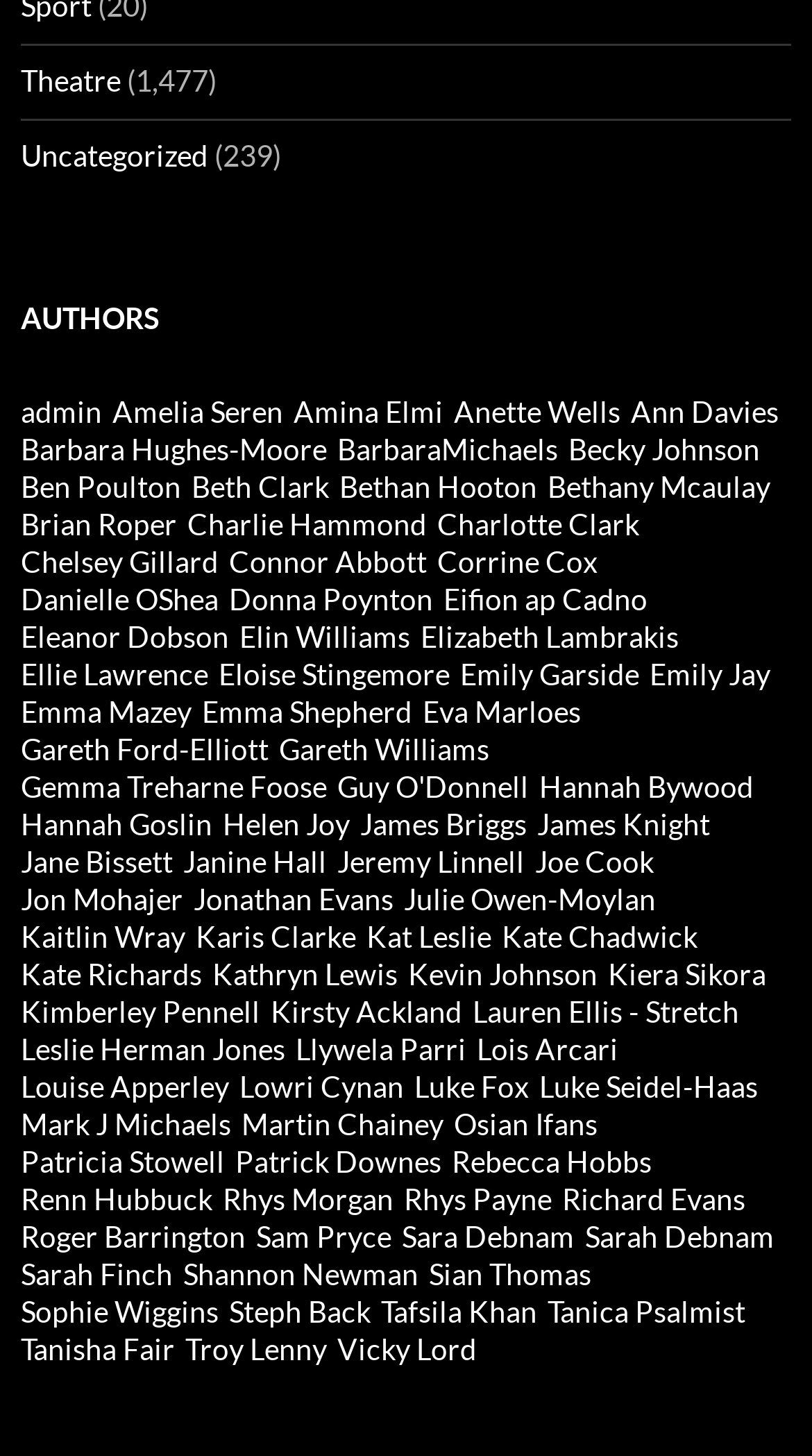What is the last author listed alphabetically?
Examine the image and give a concise answer in one word or a short phrase.

Rhys Payne